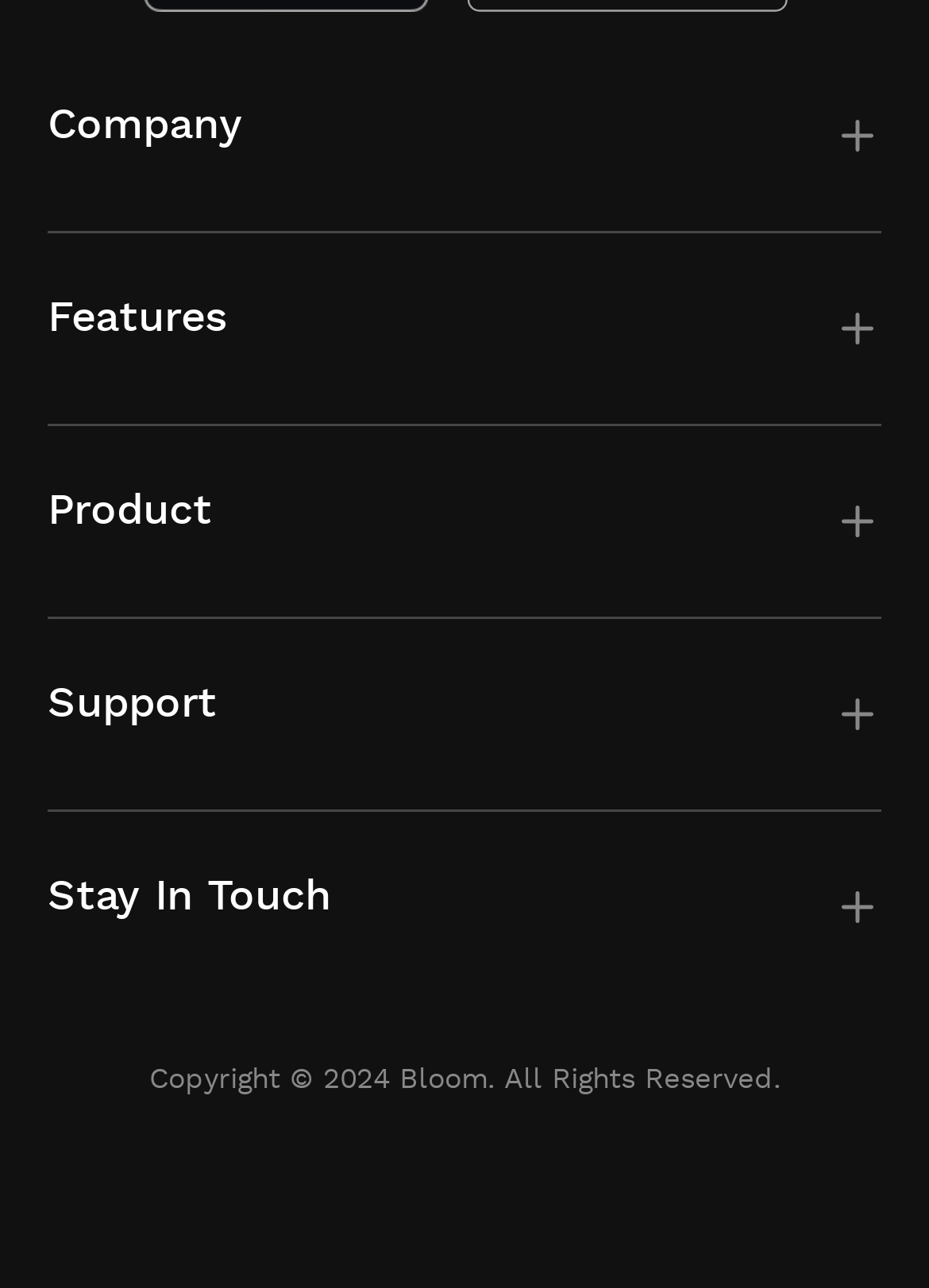What is the 'Log in' link for?
From the image, respond using a single word or phrase.

To log in to Bloom